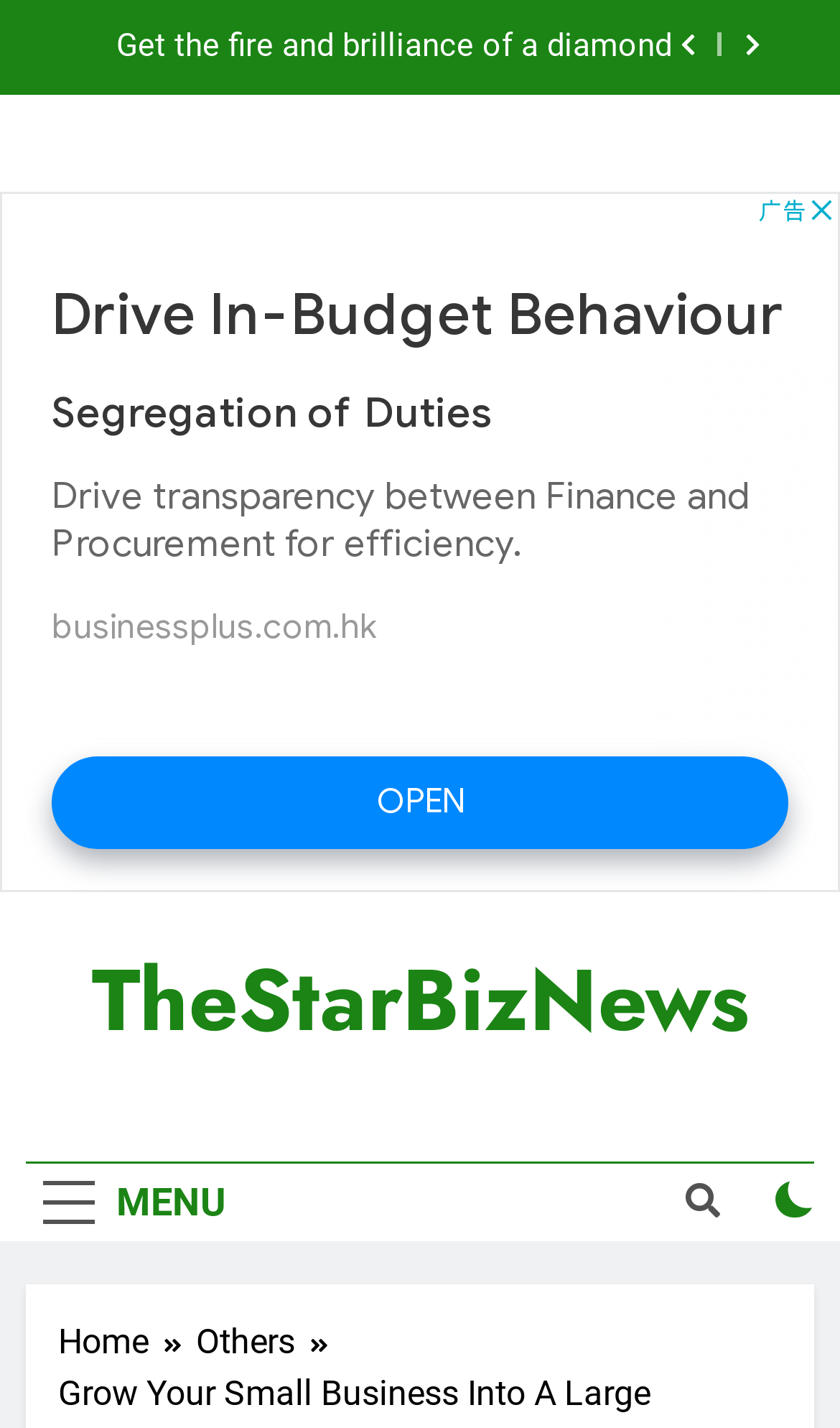How many buttons are on the top right corner?
Using the image provided, answer with just one word or phrase.

2